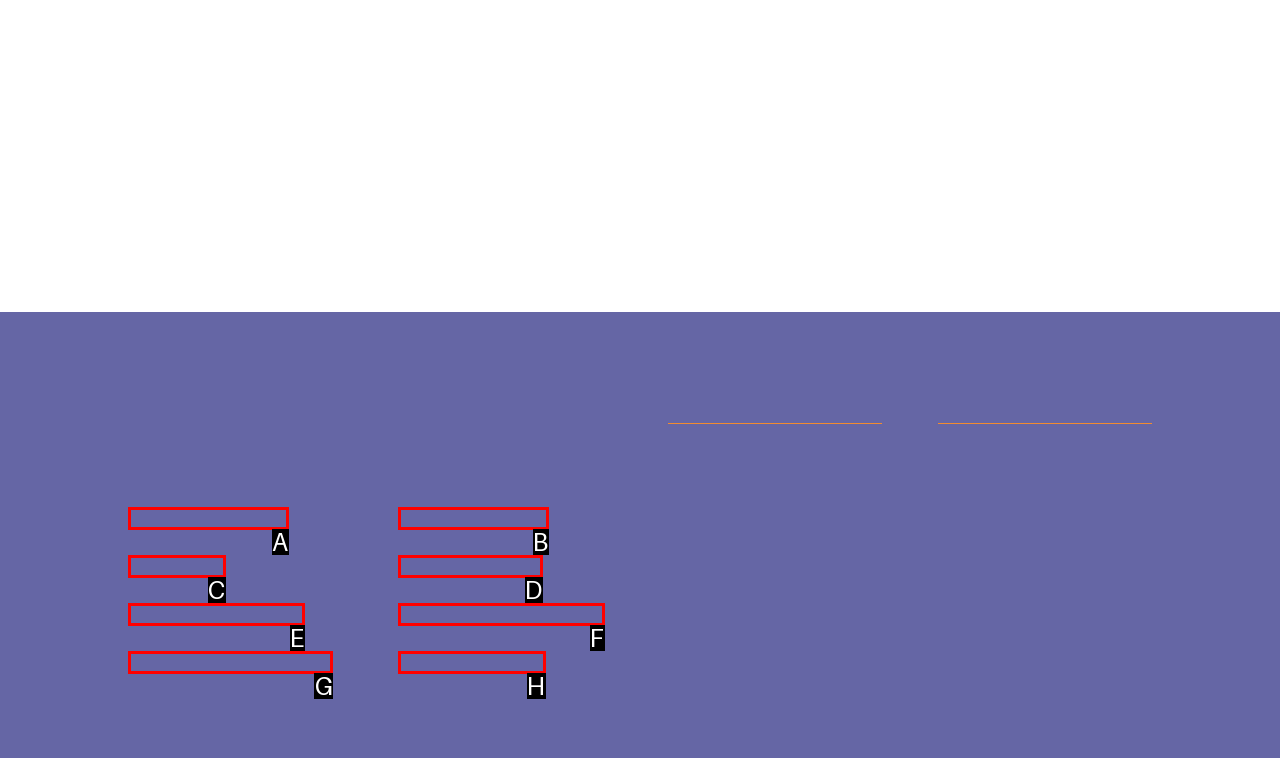Point out the letter of the HTML element you should click on to execute the task: Click on Water Heater Replacement
Reply with the letter from the given options.

G